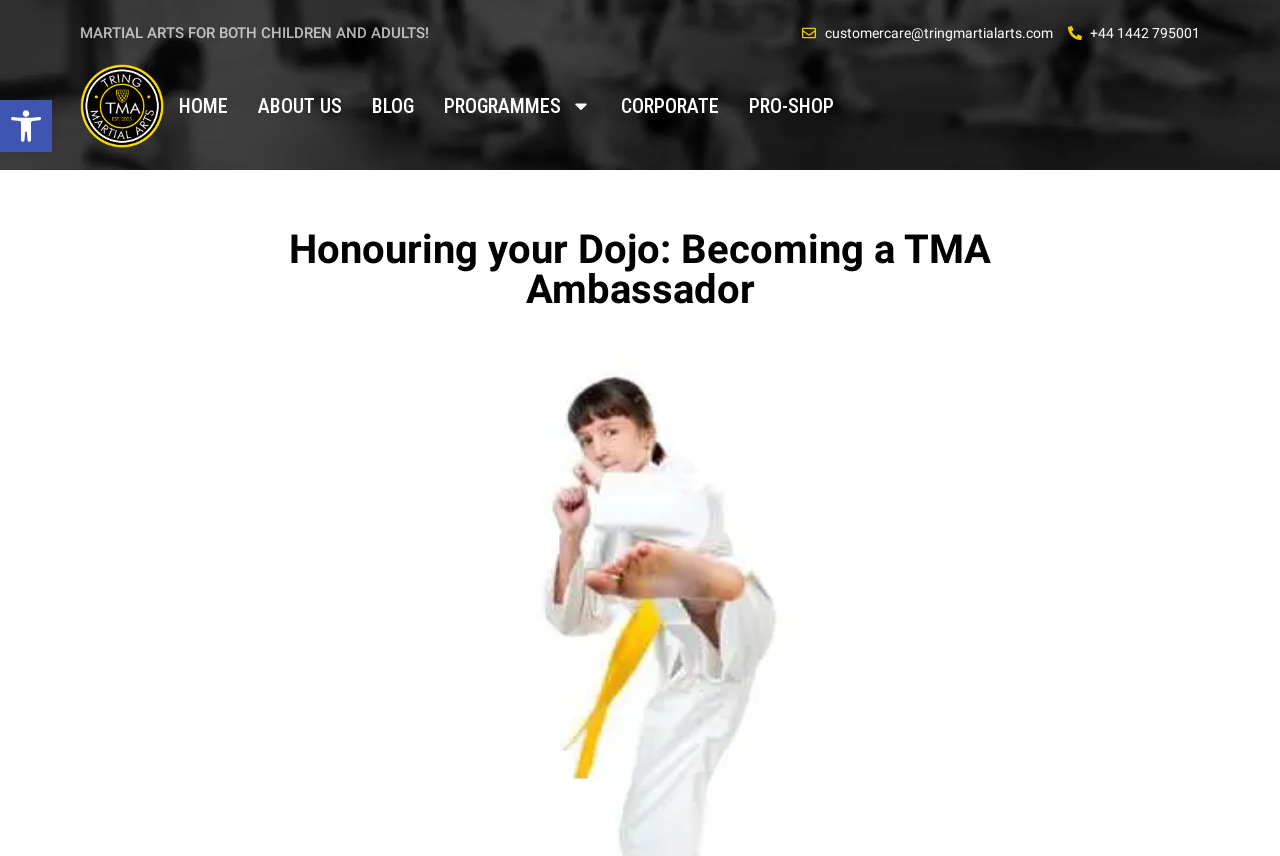What is the purpose of the 'PROGRAMMES' link?
Please provide a single word or phrase in response based on the screenshot.

Menu